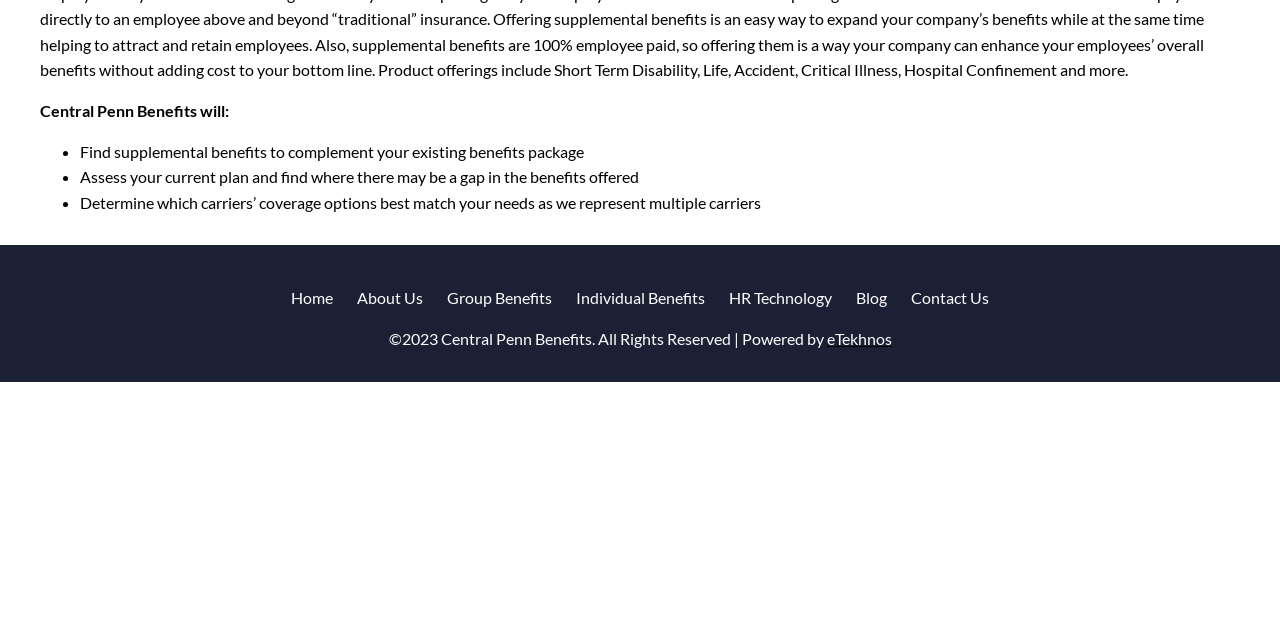Find the bounding box of the UI element described as follows: "Contact Us".

[0.712, 0.446, 0.773, 0.486]